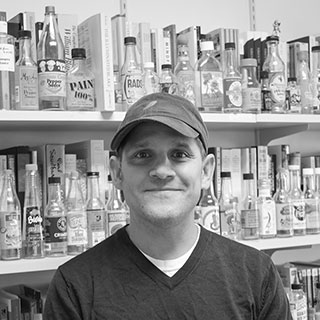Capture every detail in the image and describe it fully.

The image features Stephen Cramer, a poet and educator, smiling in front of a shelf lined with various bottles and books. Dressed in a black sweater and a cap, he exudes a relaxed yet professional demeanor. The backdrop, filled with an assortment of bottles, adds an intriguing context to the photograph, hinting at a vibrant atmosphere possibly related to his literary pursuits. Cramer is known for his contributions to poetry, having published works such as "Shiva’s Drum," which was recognized in the National Poetry Series. His influence extends to editing and teaching writing and literature at the University of Vermont, where he resides with his family. This image captures not only his friendly personality but also the creative environment that surrounds him.